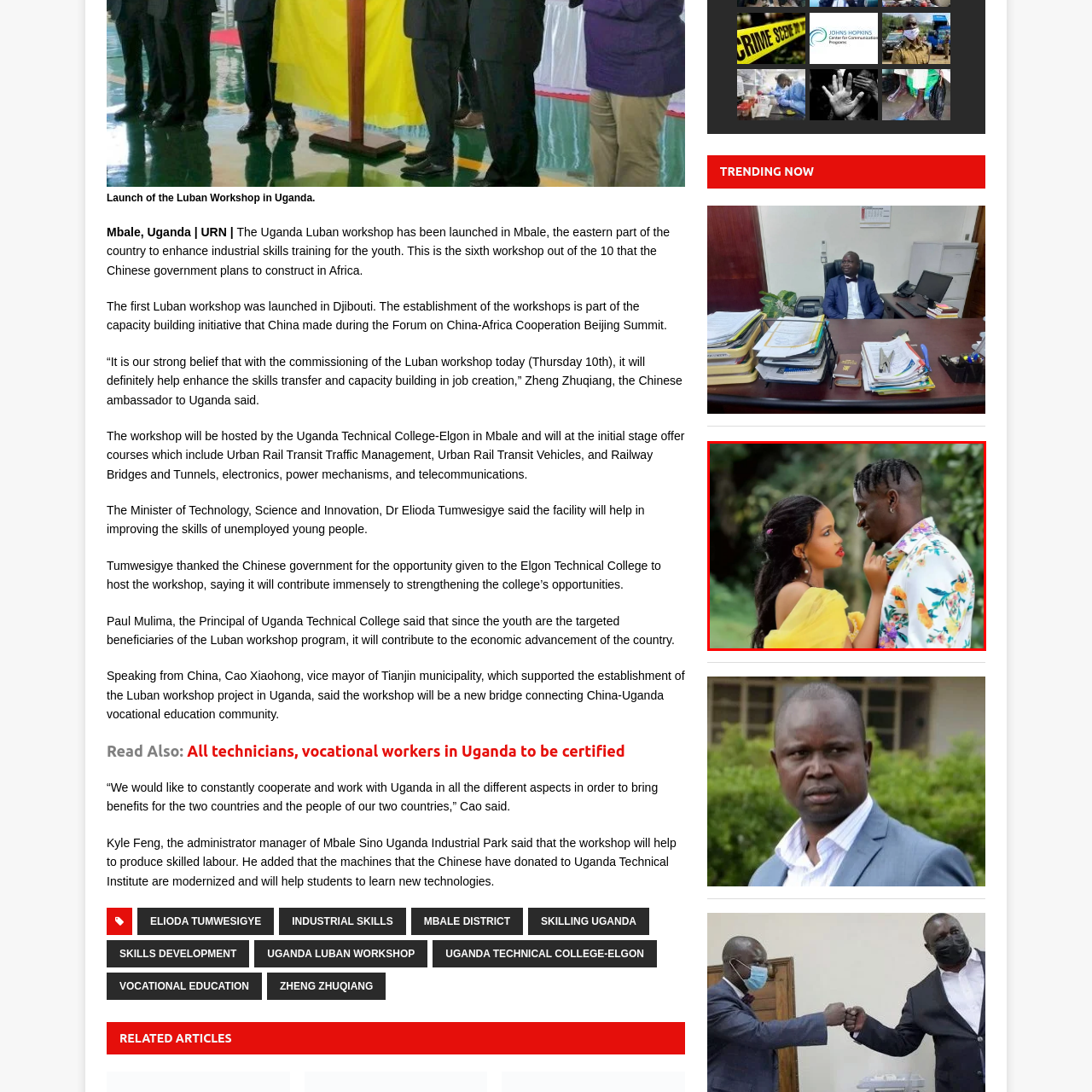Offer a detailed explanation of the image encased within the red boundary.

The image captures an intimate moment between two individuals, set against a lush green backdrop. The woman, dressed in a striking yellow outfit, gazes deeply into the eyes of the man, who sports a vibrant, floral-patterned shirt. Their expressions convey a mixture of affection and playfulness, with the man gently touching the woman's chin, suggesting a tender connection. This moment appears to celebrate love and admiration, surrounded by nature’s beauty, creating a romantic and enchanting atmosphere.